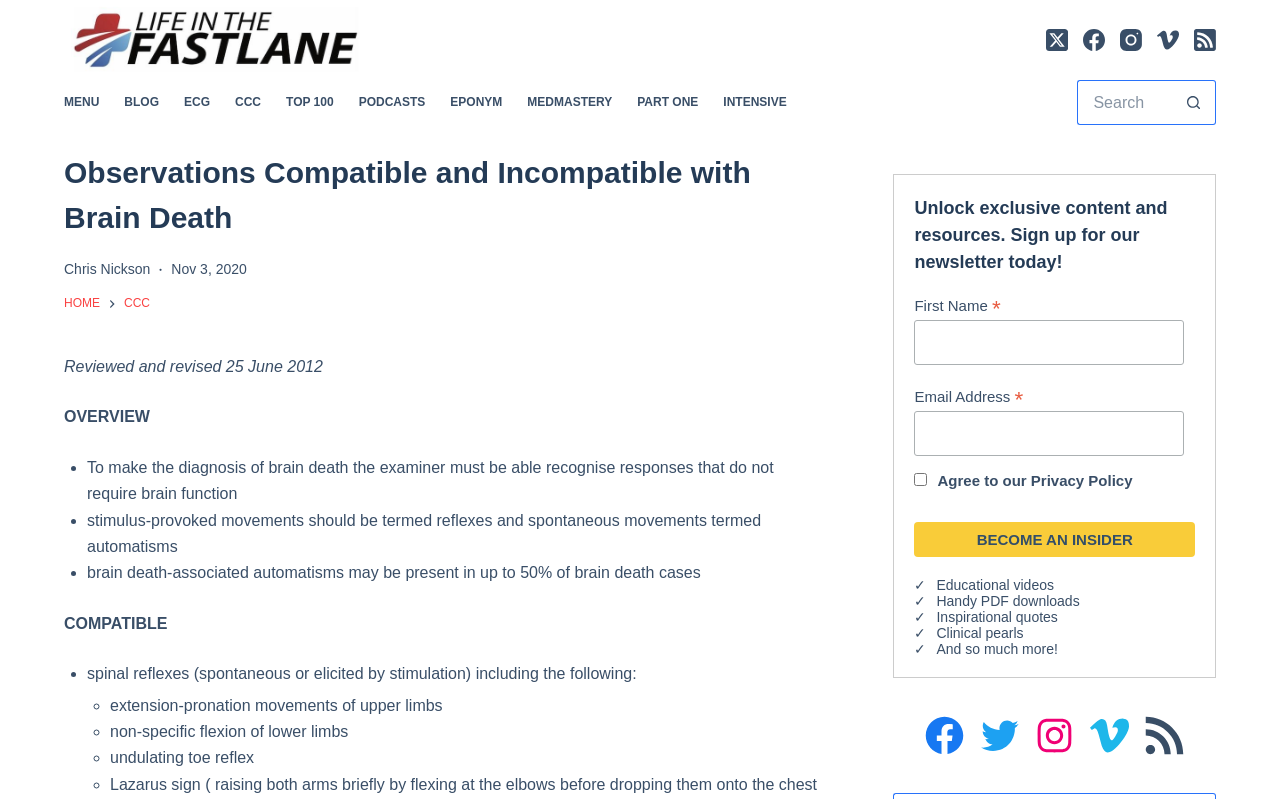Who is the author of the article?
Kindly offer a detailed explanation using the data available in the image.

I found the author's name by looking at the link with the text 'Chris Nickson' which is located below the main heading of the webpage.